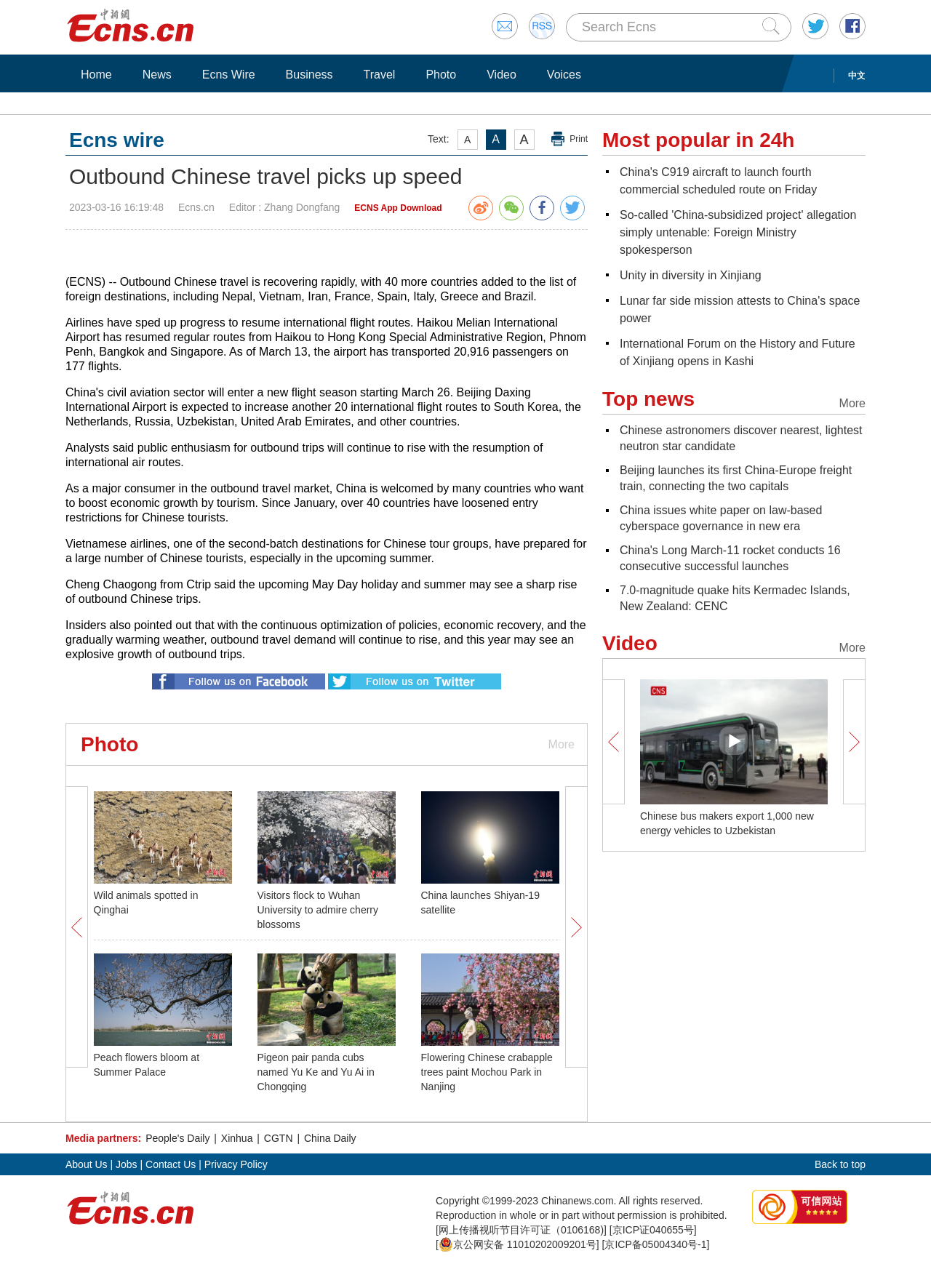Summarize the contents and layout of the webpage in detail.

The webpage is about news articles, with a focus on outbound Chinese travel. At the top, there is a search bar with a "Submit" button to the right. Below the search bar, there are several links to different sections of the website, including "Home", "News", "Ecns Wire", "Business", "Travel", "Photo", and "Video". 

To the right of these links, there is a section with three icons, likely representing different social media platforms. Below this section, there is a heading that reads "Outbound Chinese travel picks up speed" with a date and time stamp below it. 

The main content of the webpage is a news article about the recovery of outbound Chinese travel, with several paragraphs of text describing the situation. The article is accompanied by a few images, which are not explicitly described. 

Below the main article, there are several links to other news articles, each with a heading and a brief summary. These articles appear to be related to travel, tourism, and current events. Each article has an accompanying image. The links are arranged in a grid-like pattern, with multiple columns and rows.